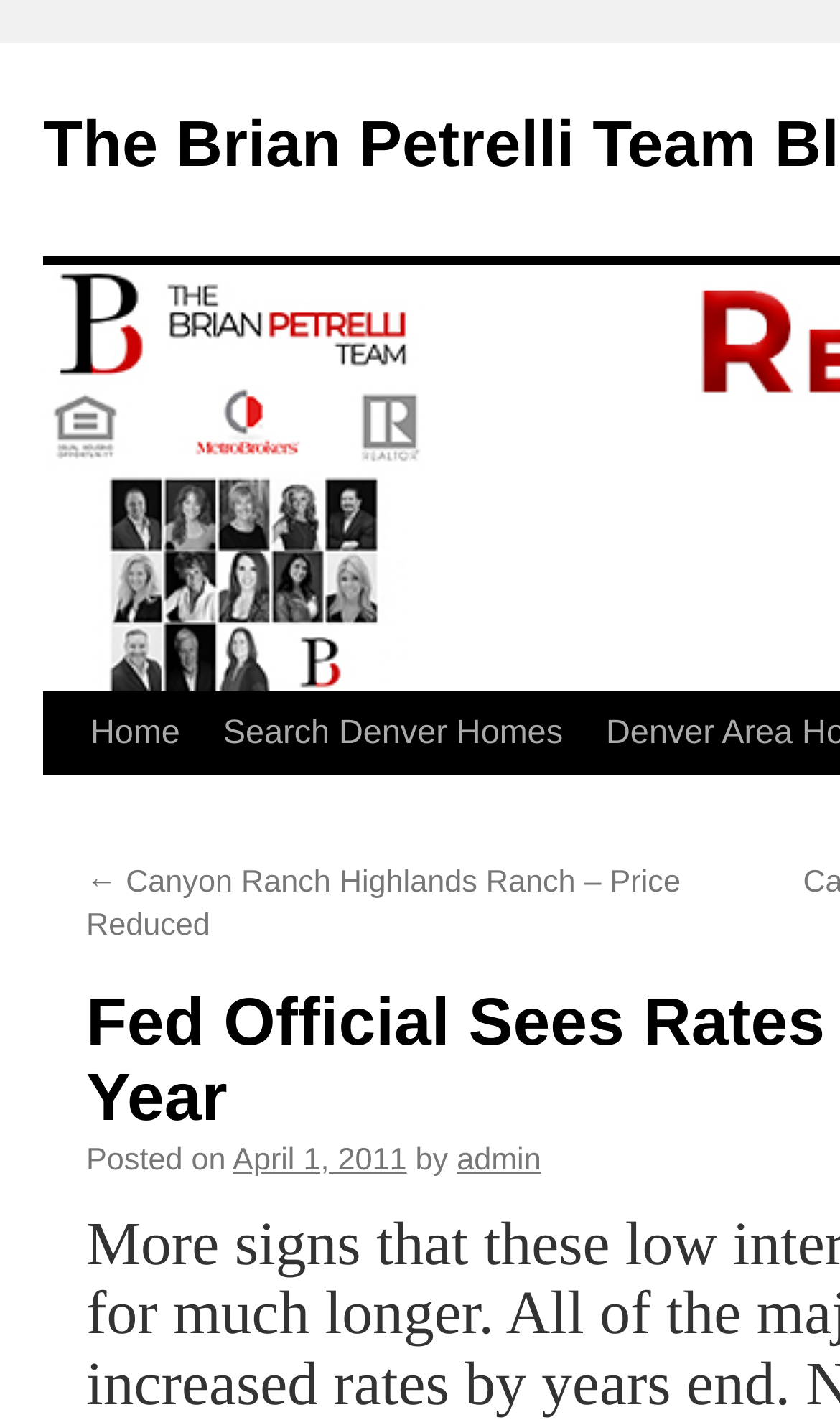Please answer the following question using a single word or phrase: 
What is the name of the blog?

The Brian Petrelli Team Blog